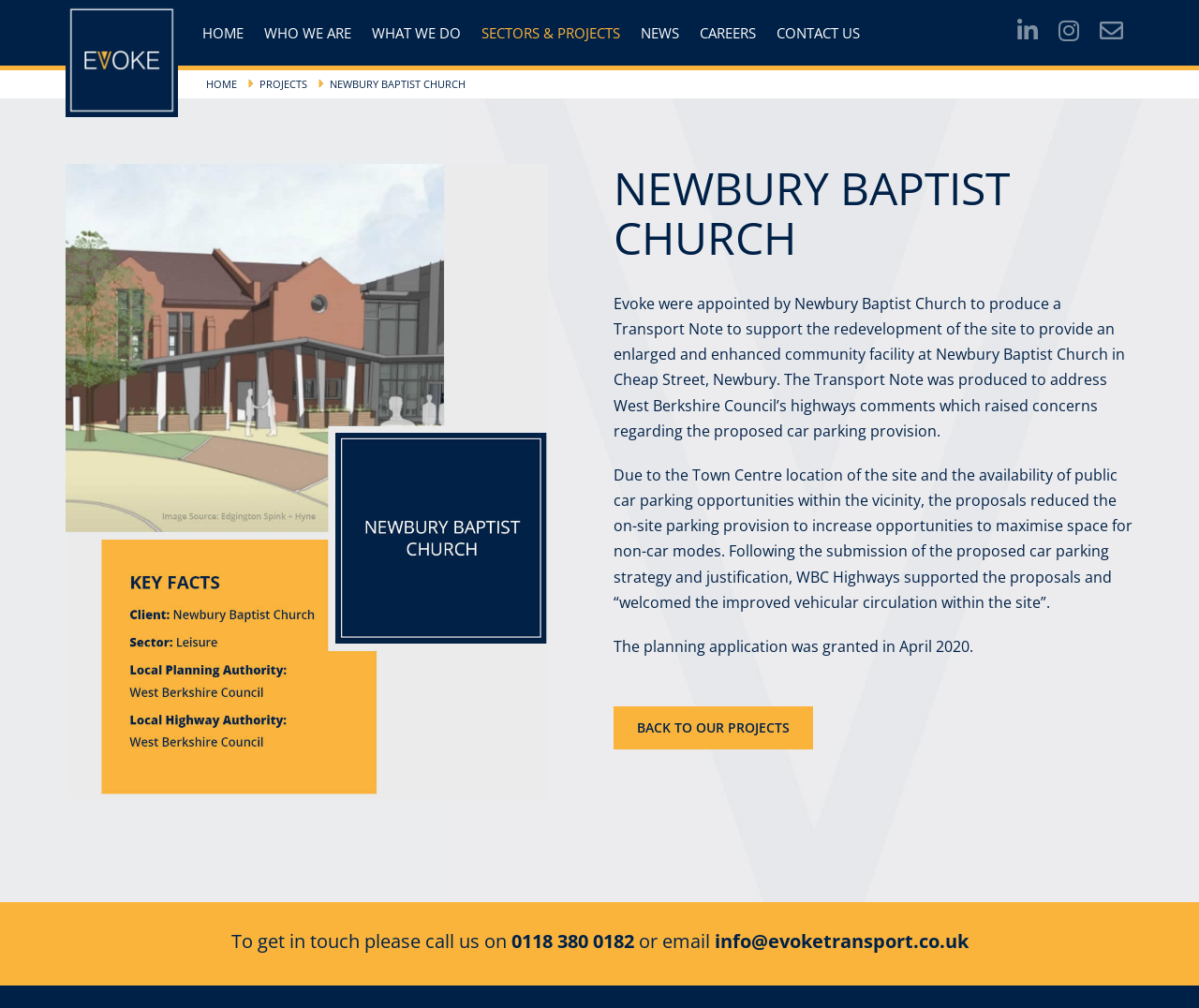Can you find and provide the title of the webpage?

NEWBURY BAPTIST CHURCH